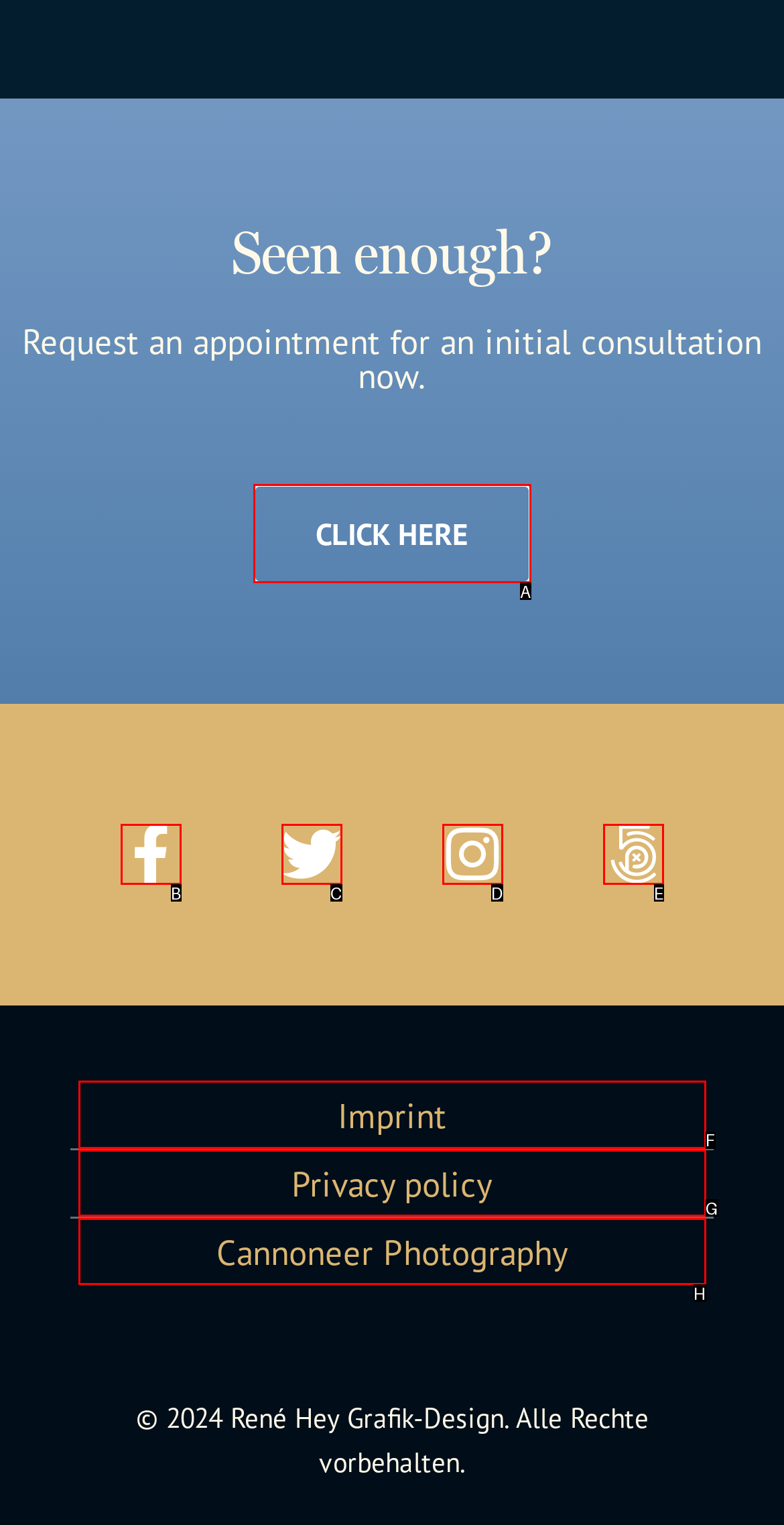Determine which HTML element to click on in order to complete the action: View Imprint.
Reply with the letter of the selected option.

F